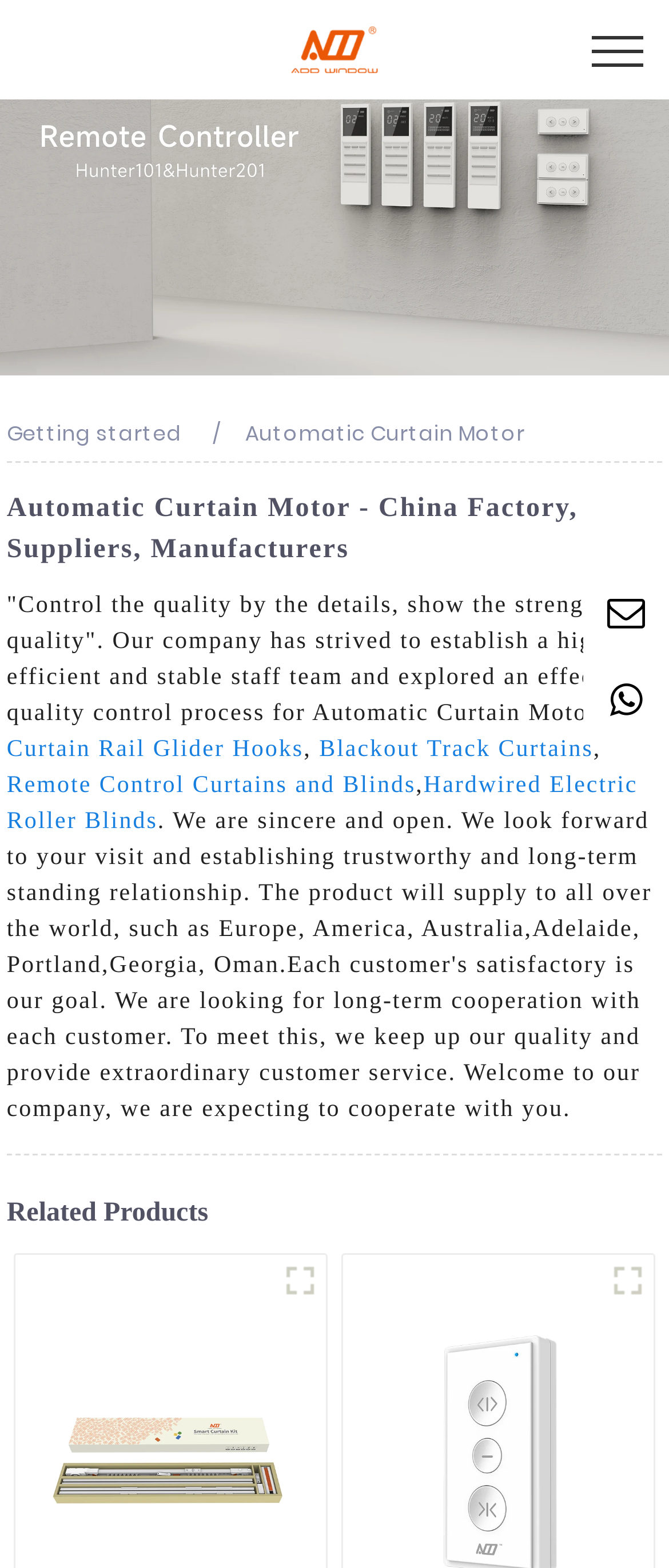Based on the element description alt="logo", identify the bounding box of the UI element in the given webpage screenshot. The coordinates should be in the format (top-left x, top-left y, bottom-right x, bottom-right y) and must be between 0 and 1.

[0.428, 0.02, 0.572, 0.041]